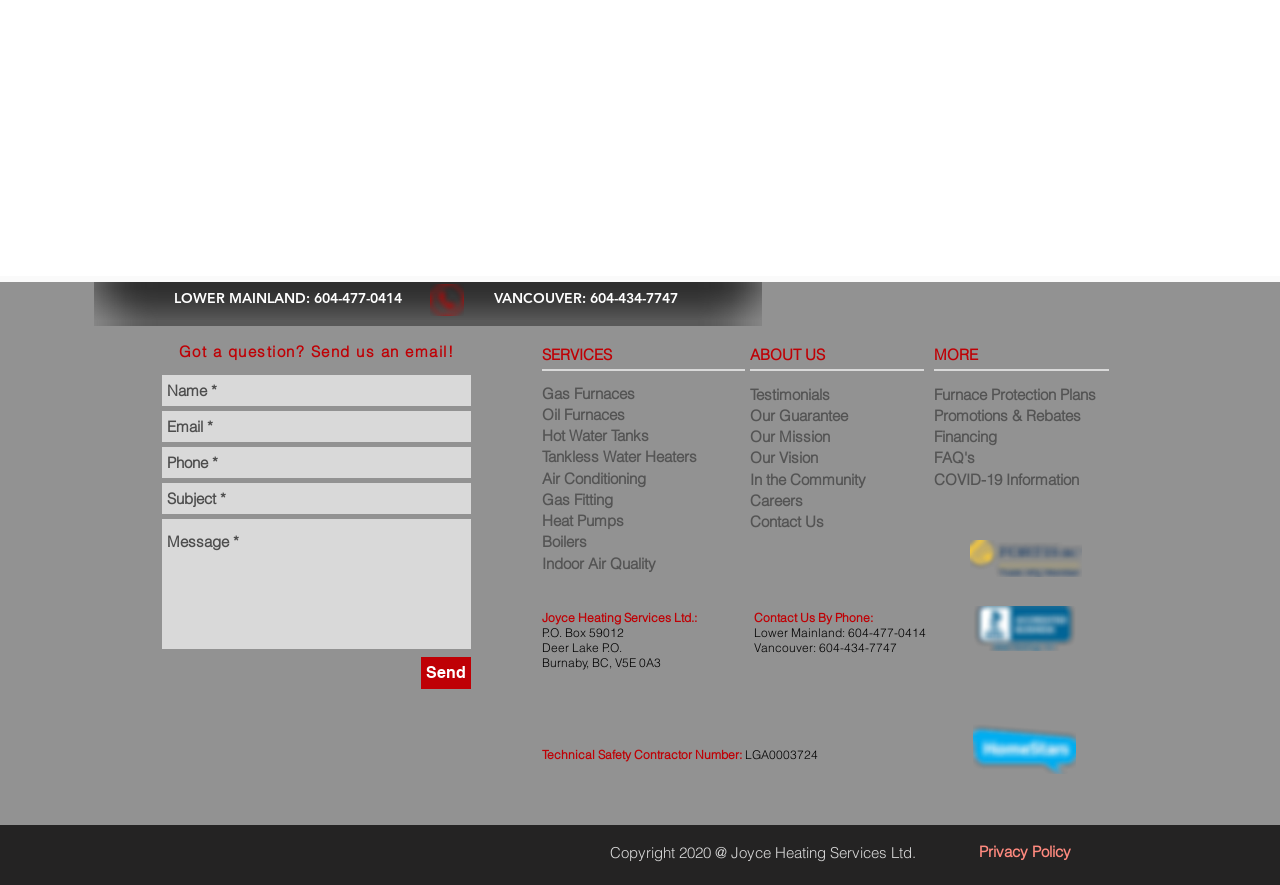Locate the bounding box coordinates of the segment that needs to be clicked to meet this instruction: "View October 2022".

None